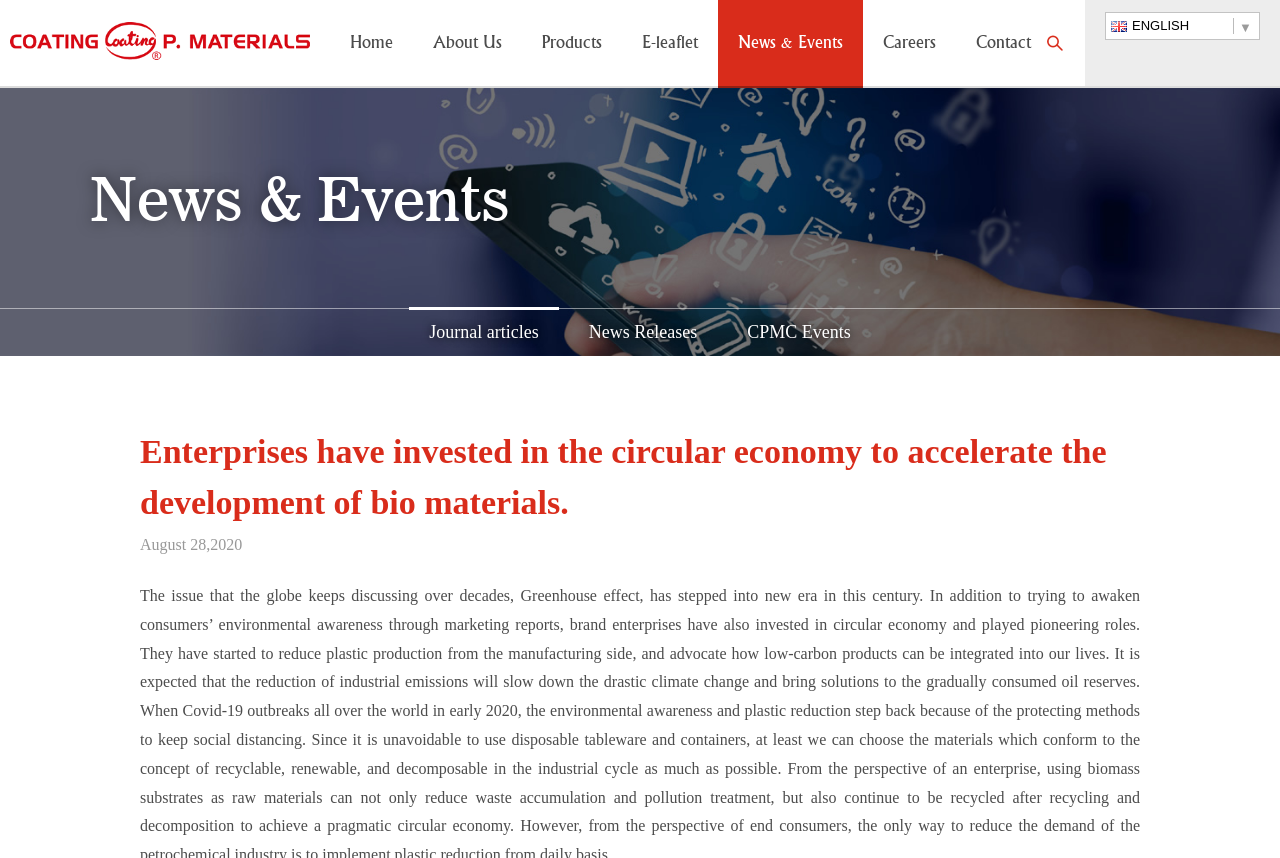Provide the bounding box for the UI element matching this description: "About Us".

[0.323, 0.0, 0.408, 0.103]